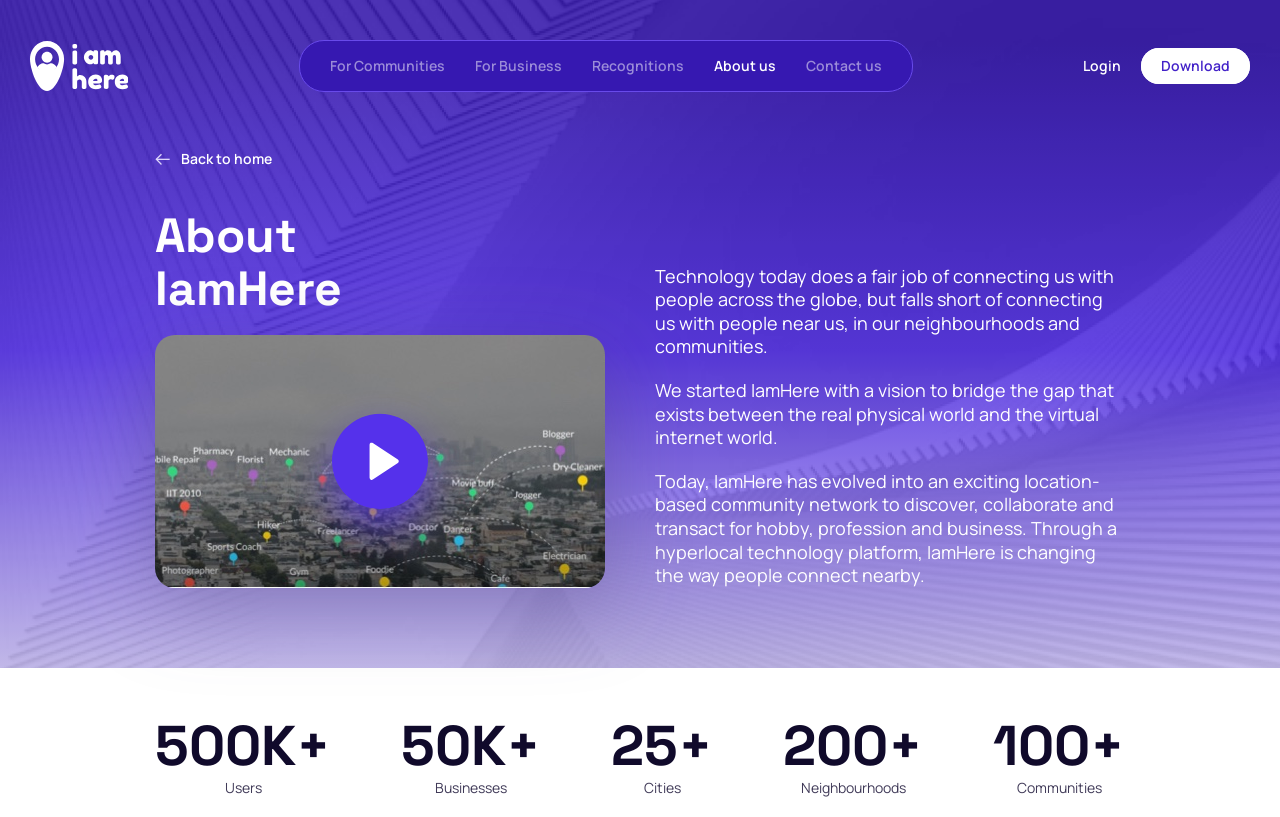Using the description: "Back to home", identify the bounding box of the corresponding UI element in the screenshot.

[0.121, 0.184, 0.212, 0.206]